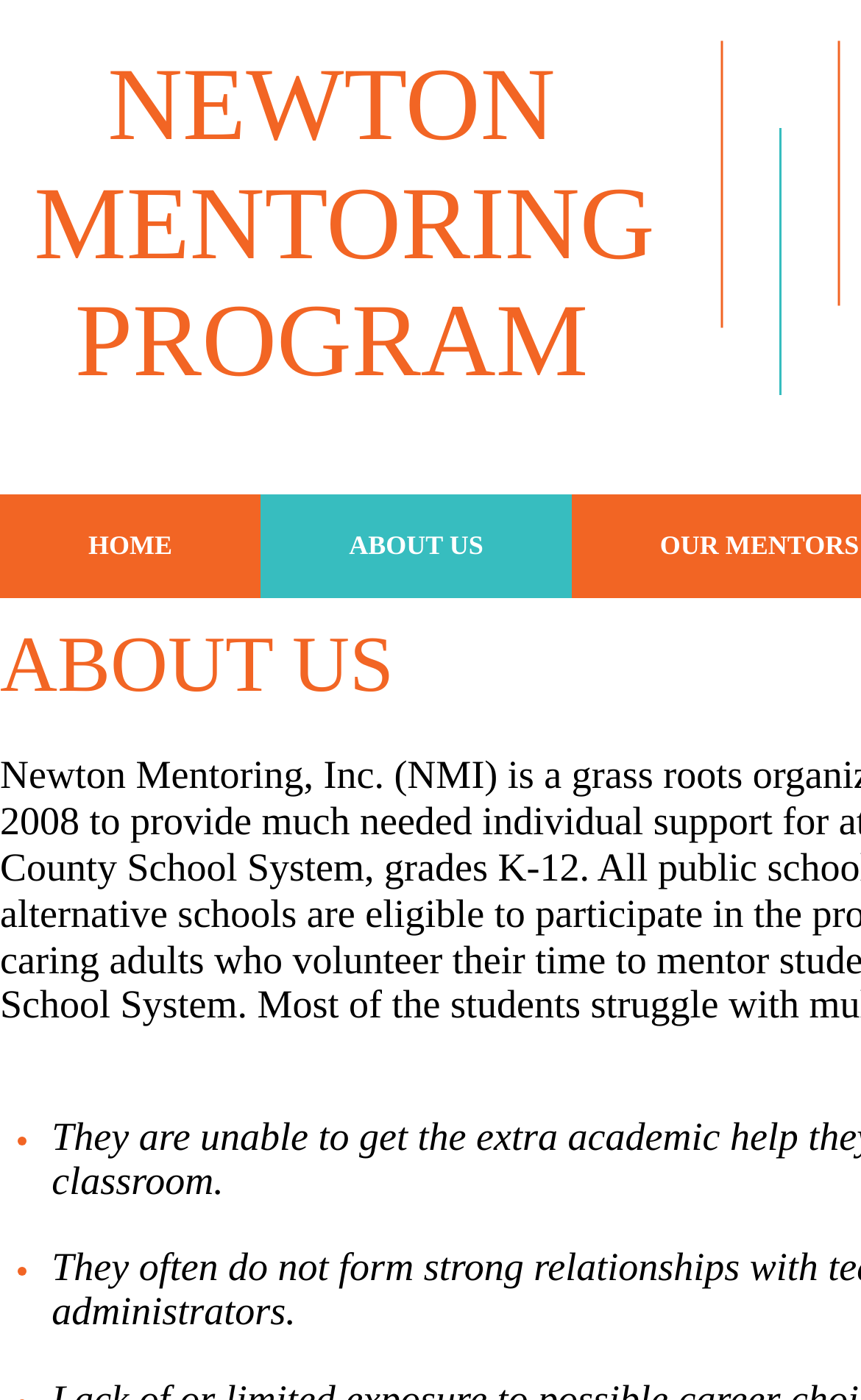Please give a succinct answer to the question in one word or phrase:
How many list markers are on the webpage?

2